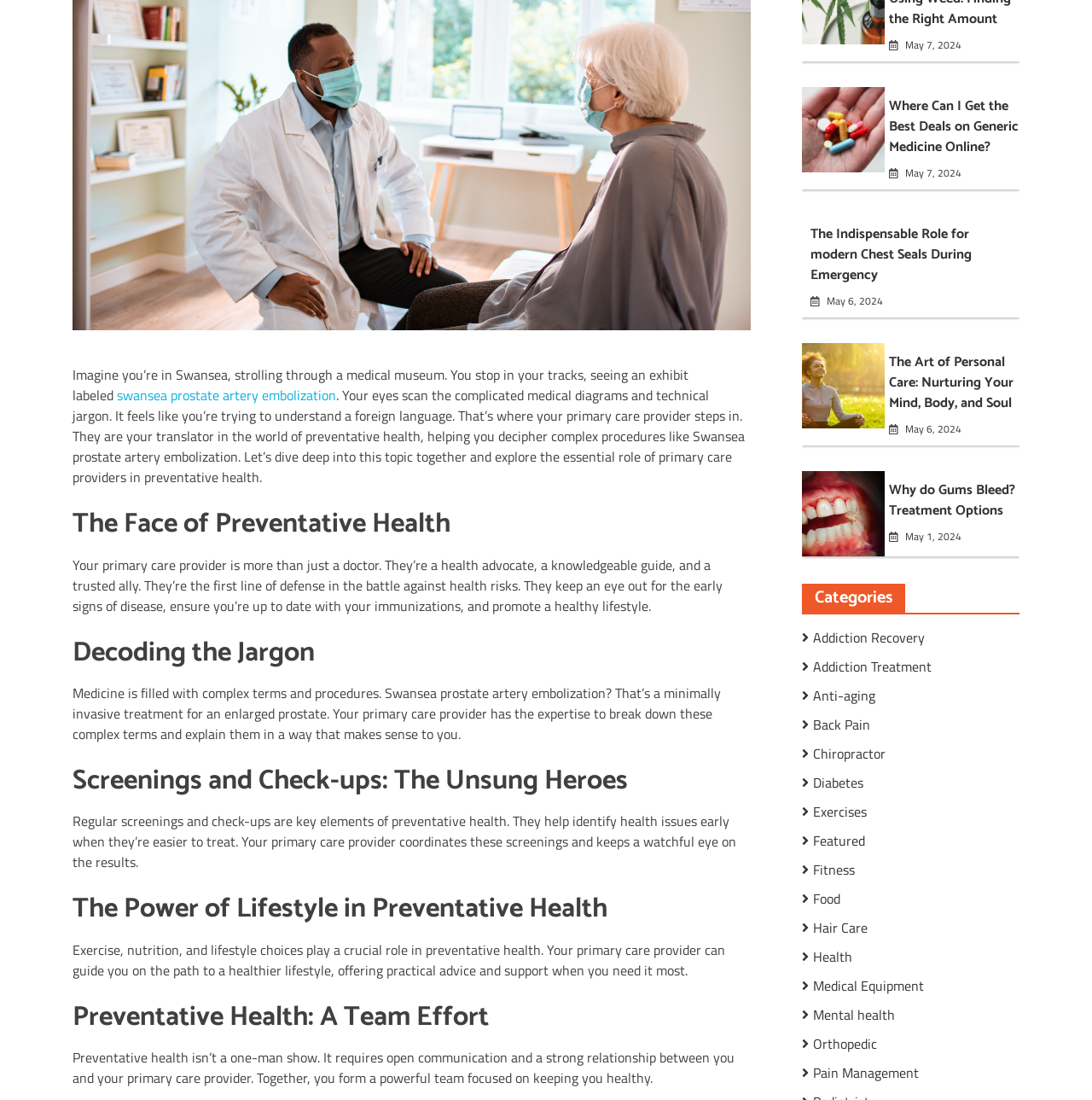Provide the bounding box for the UI element matching this description: "May 7, 2024".

[0.829, 0.033, 0.88, 0.048]